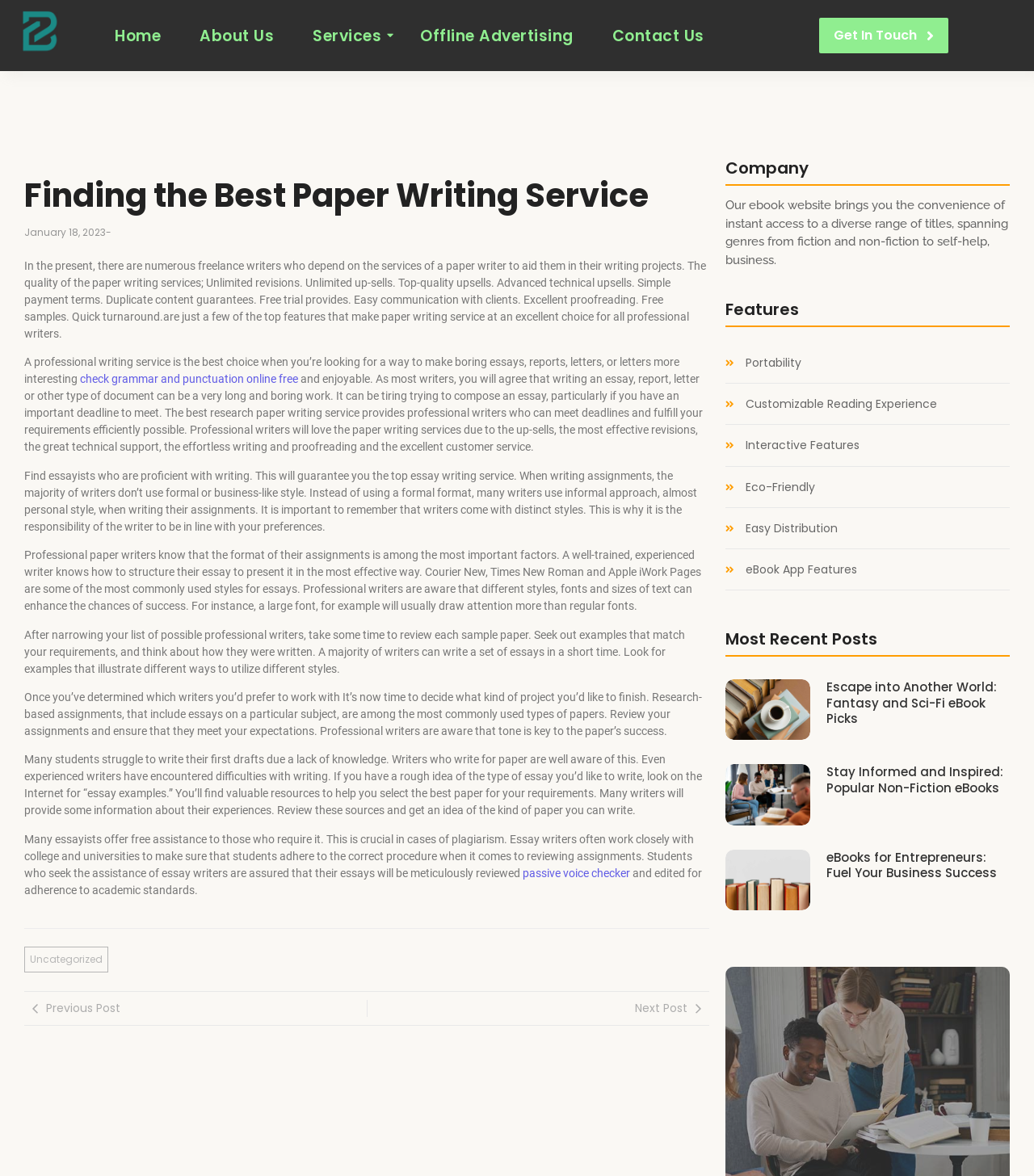From the webpage screenshot, identify the region described by Easy Distribution. Provide the bounding box coordinates as (top-left x, top-left y, bottom-right x, bottom-right y), with each value being a floating point number between 0 and 1.

[0.721, 0.446, 0.81, 0.453]